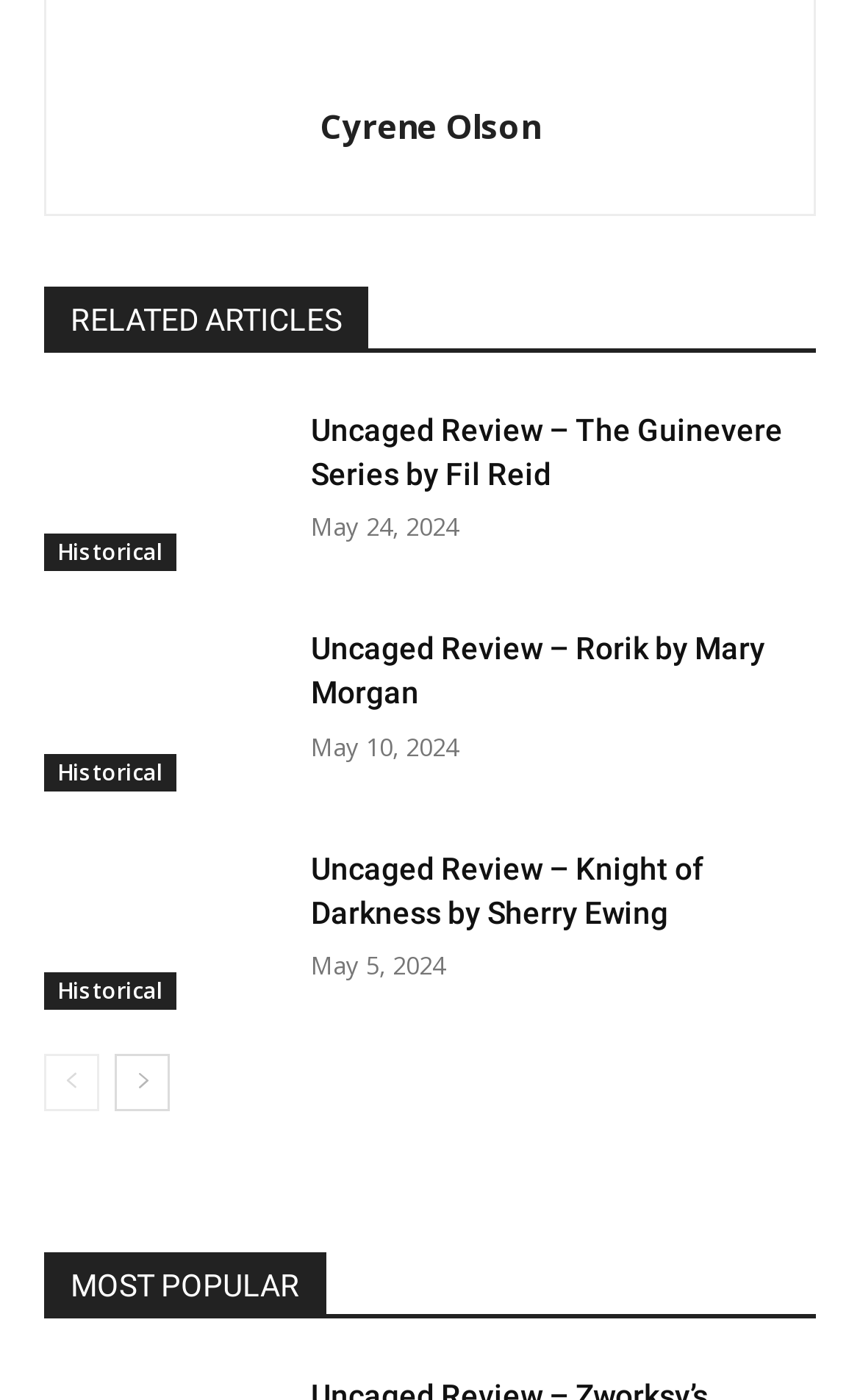Refer to the image and provide an in-depth answer to the question: 
How many articles are listed on this page?

There are three articles listed on this page, which can be identified by the headings 'Uncaged Review – The Guinevere Series by Fil Reid', 'Uncaged Review – Rorik by Mary Morgan', and 'Uncaged Review – Knight of Darkness by Sherry Ewing'.